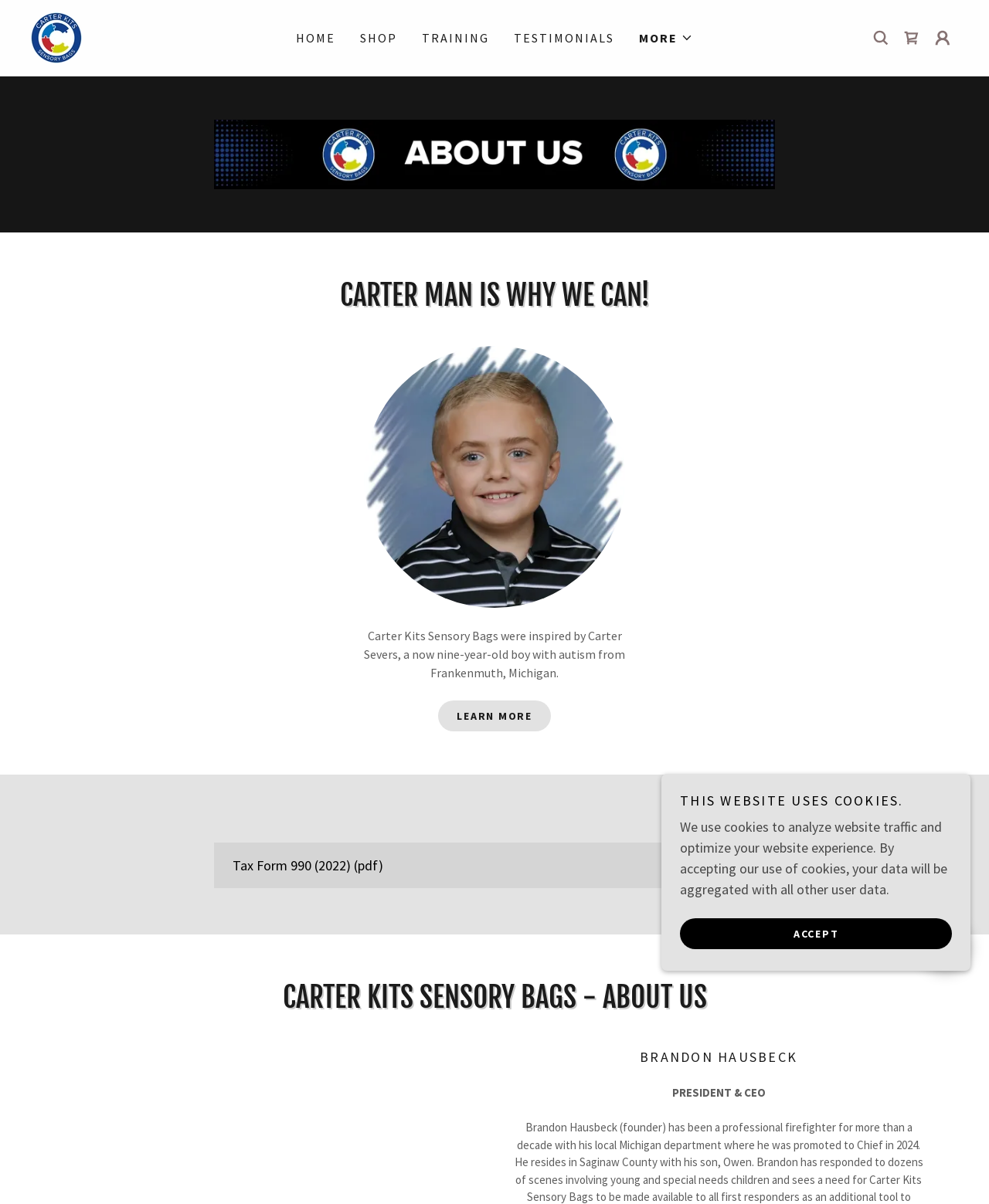What is the name of the person mentioned in the 'About Us' section?
Please provide a single word or phrase based on the screenshot.

Brandon Hausbeck